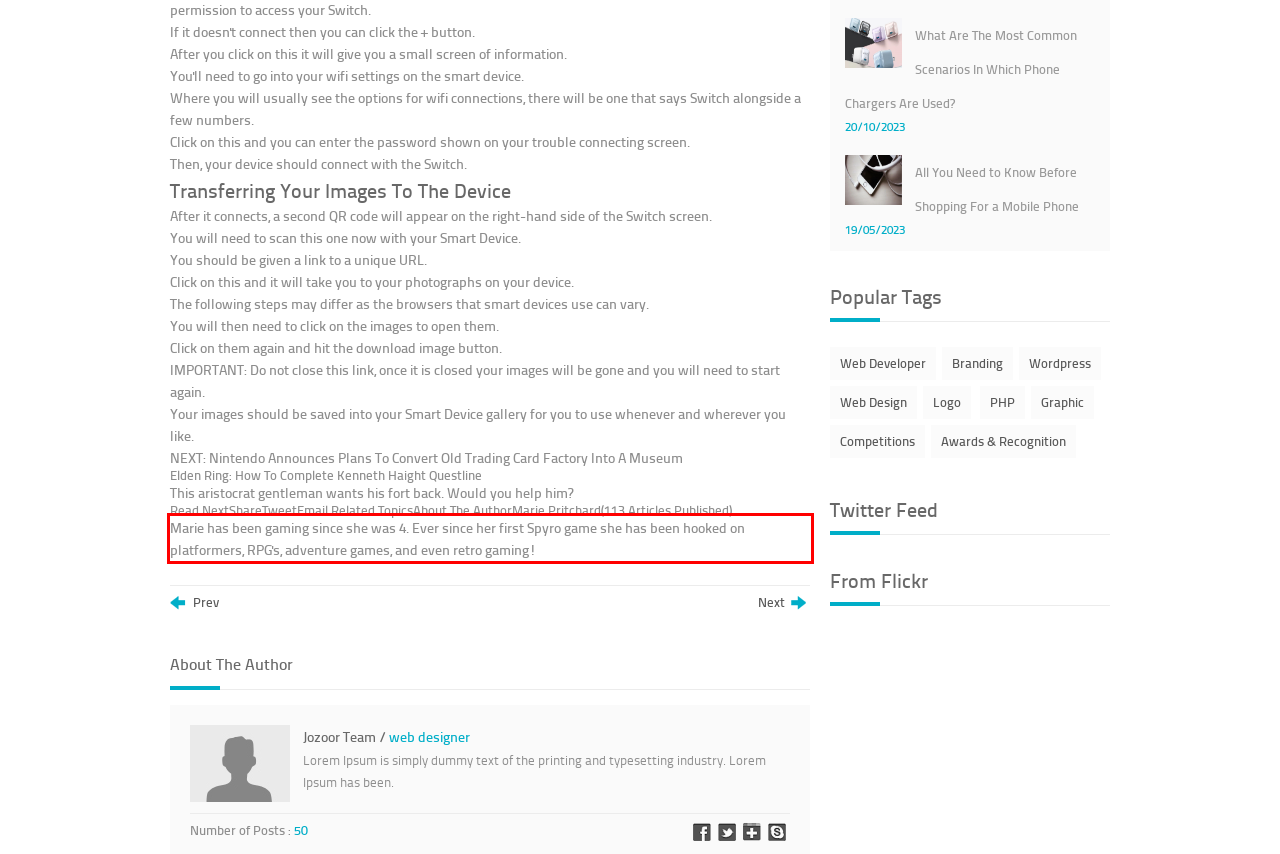You have a screenshot of a webpage with a red bounding box. Identify and extract the text content located inside the red bounding box.

Marie has been gaming since she was 4. Ever since her first Spyro game she has been hooked on platformers, RPG's, adventure games, and even retro gaming!